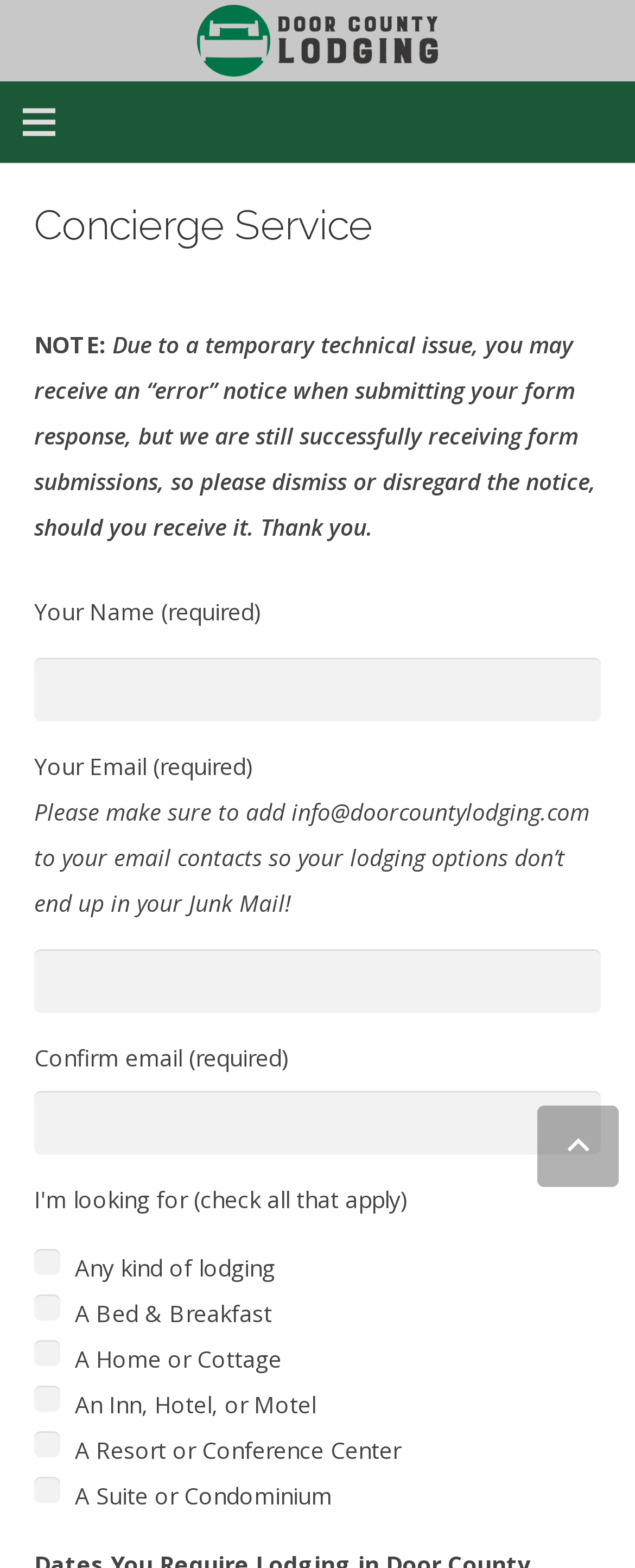Locate the bounding box coordinates of the clickable area to execute the instruction: "start a new search". Provide the coordinates as four float numbers between 0 and 1, represented as [left, top, right, bottom].

None